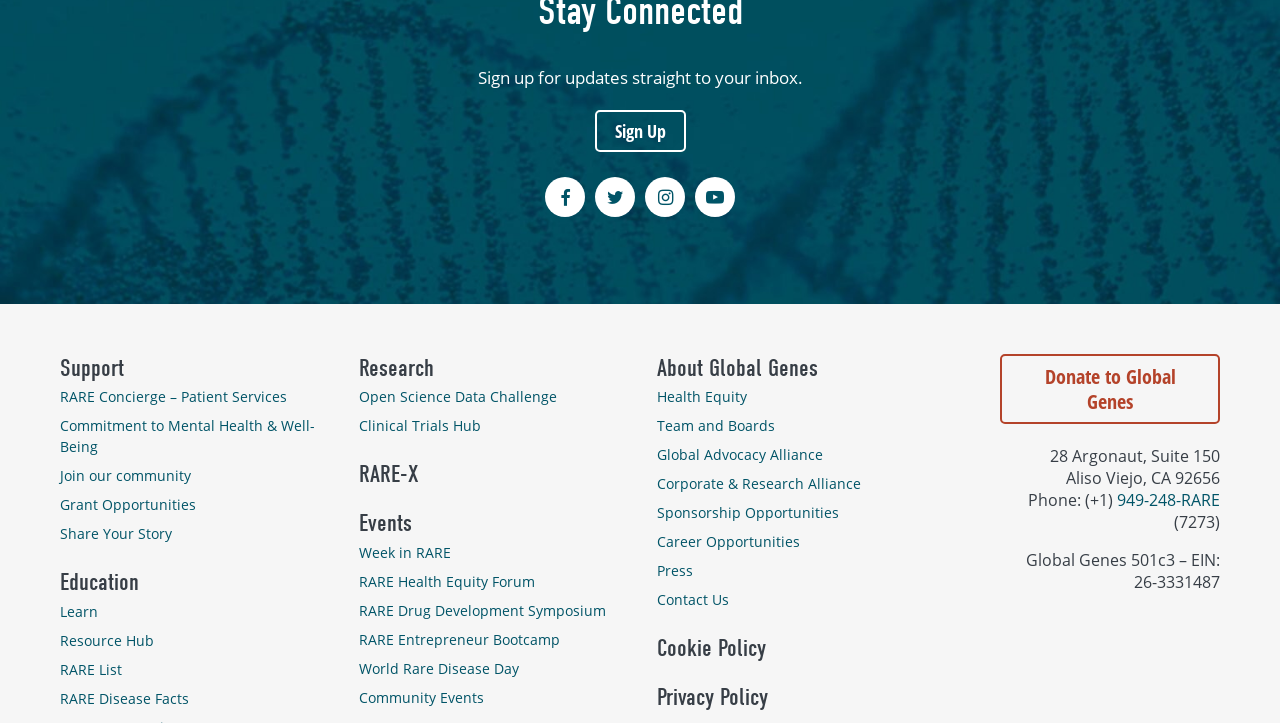Please indicate the bounding box coordinates of the element's region to be clicked to achieve the instruction: "Contact Us". Provide the coordinates as four float numbers between 0 and 1, i.e., [left, top, right, bottom].

[0.514, 0.81, 0.57, 0.85]